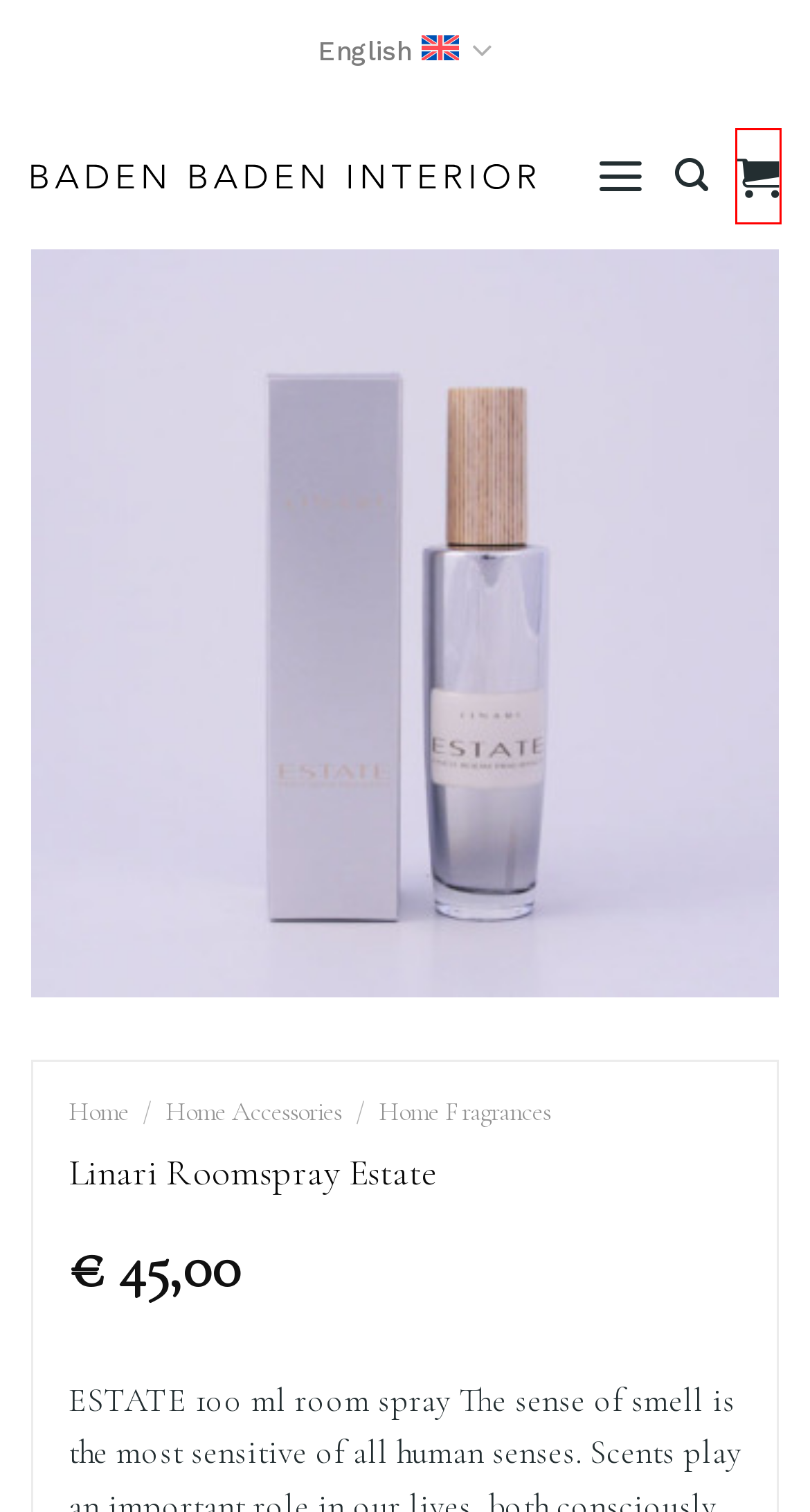Take a look at the provided webpage screenshot featuring a red bounding box around an element. Select the most appropriate webpage description for the page that loads after clicking on the element inside the red bounding box. Here are the candidates:
A. Contact - Baden Baden Interior
B. SALE! - Baden Baden Interior
C. Bathroom Archieven - Baden Baden Interior
D. Shoppingcart - Baden Baden Interior
E. Home Fragrances Archieven - Baden Baden Interior
F. Exclusieve Luxe Badkamers, Kranen & Italiaanse Merken | Baden Baden
G. Home Accessories Archieven - Baden Baden Interior
H. Door Fittings Archieven - Baden Baden Interior

D